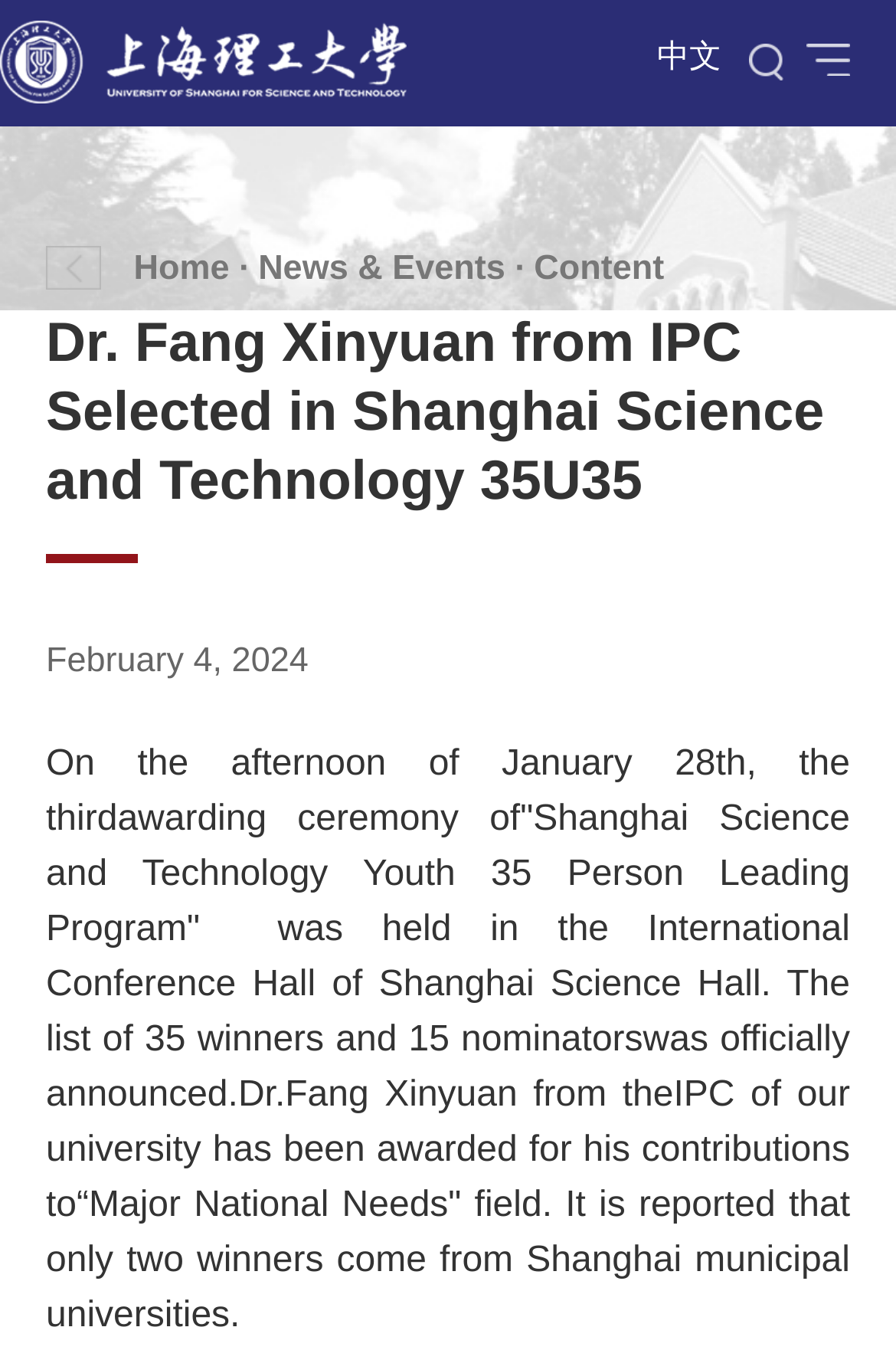Given the content of the image, can you provide a detailed answer to the question?
What is the field Dr. Fang Xinyuan contributed to?

The field Dr. Fang Xinyuan contributed to can be found in the text 'It is reported that only two winners come from Shanghai municipal universities. Dr. Fang Xinyuan from the IPC of our university has been awarded for his contributions to “Major National Needs” field.'